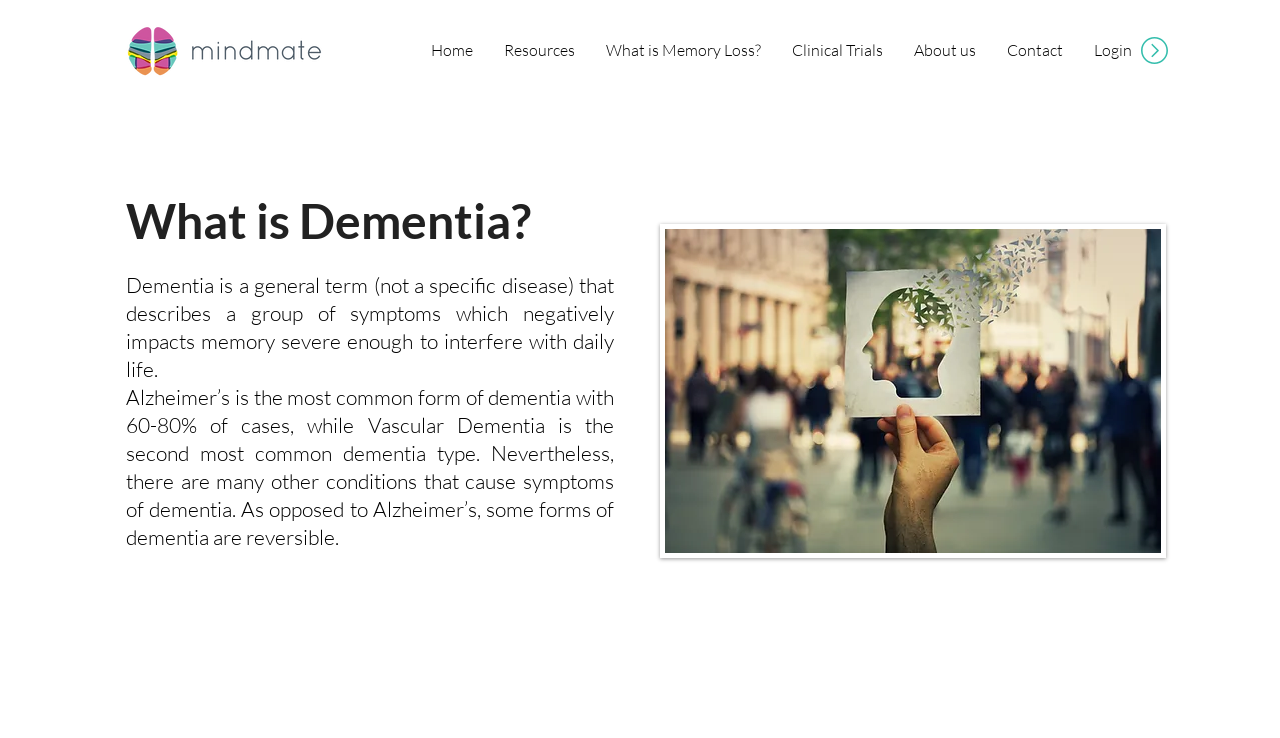Please identify the bounding box coordinates of the clickable element to fulfill the following instruction: "View the image about dementia". The coordinates should be four float numbers between 0 and 1, i.e., [left, top, right, bottom].

[0.52, 0.31, 0.907, 0.749]